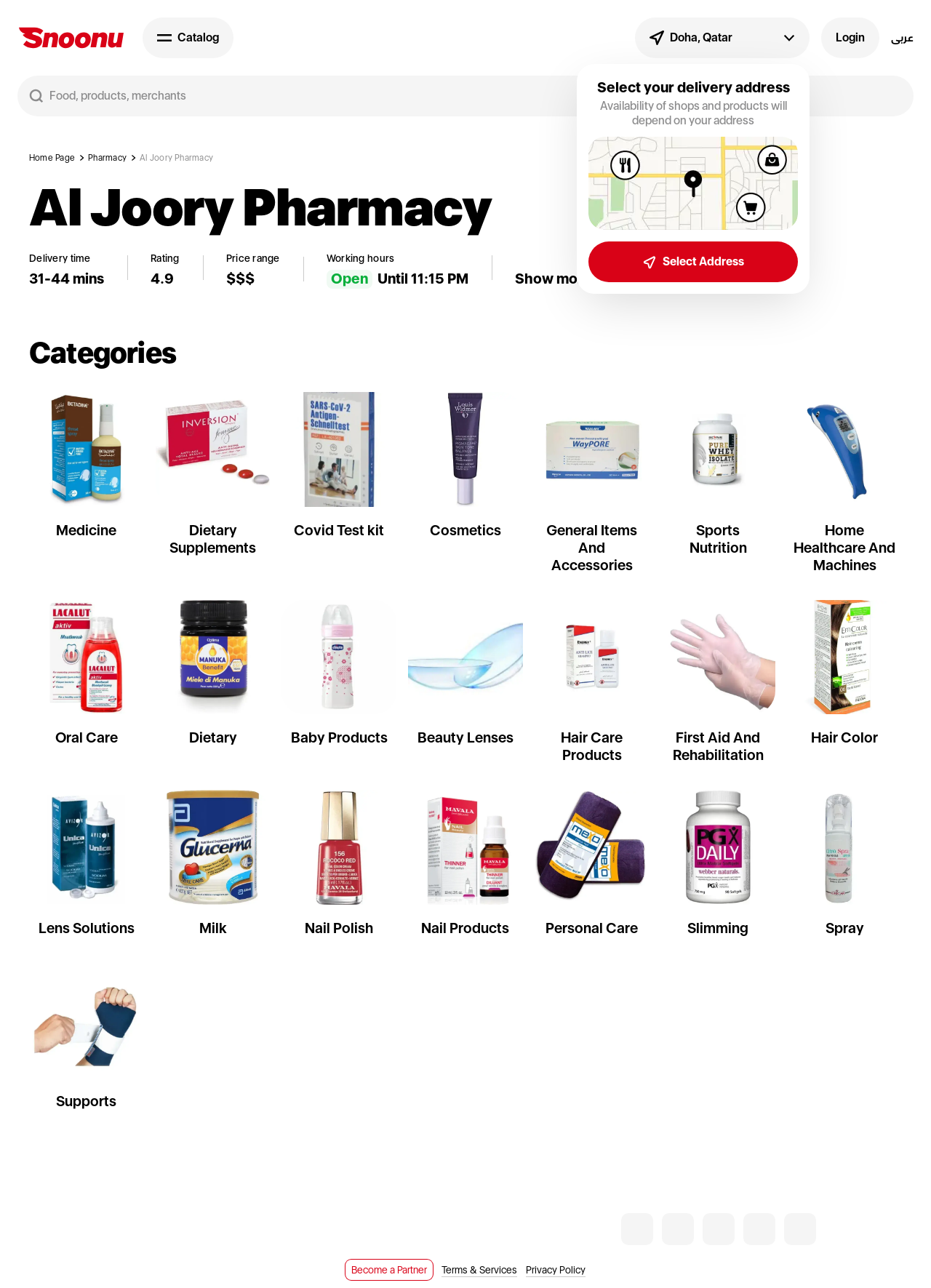Given the description "Dietary Supplements", determine the bounding box of the corresponding UI element.

[0.167, 0.304, 0.29, 0.457]